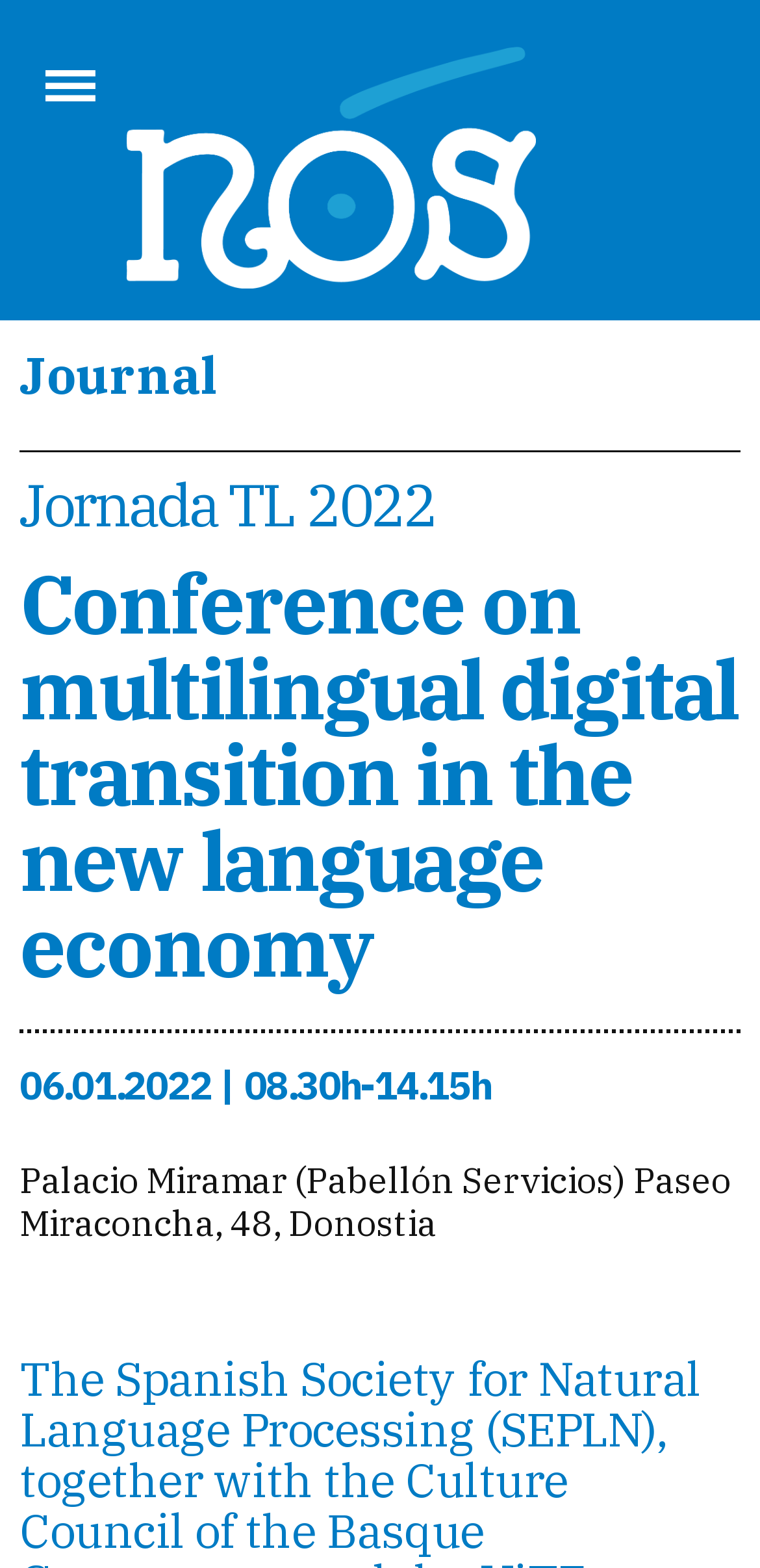What is the logo of?
Refer to the image and give a detailed answer to the question.

I found the logo of Proxecto Nós by looking at the image element that is a child element of the link 'Logotipo do Proxecto Nós'.